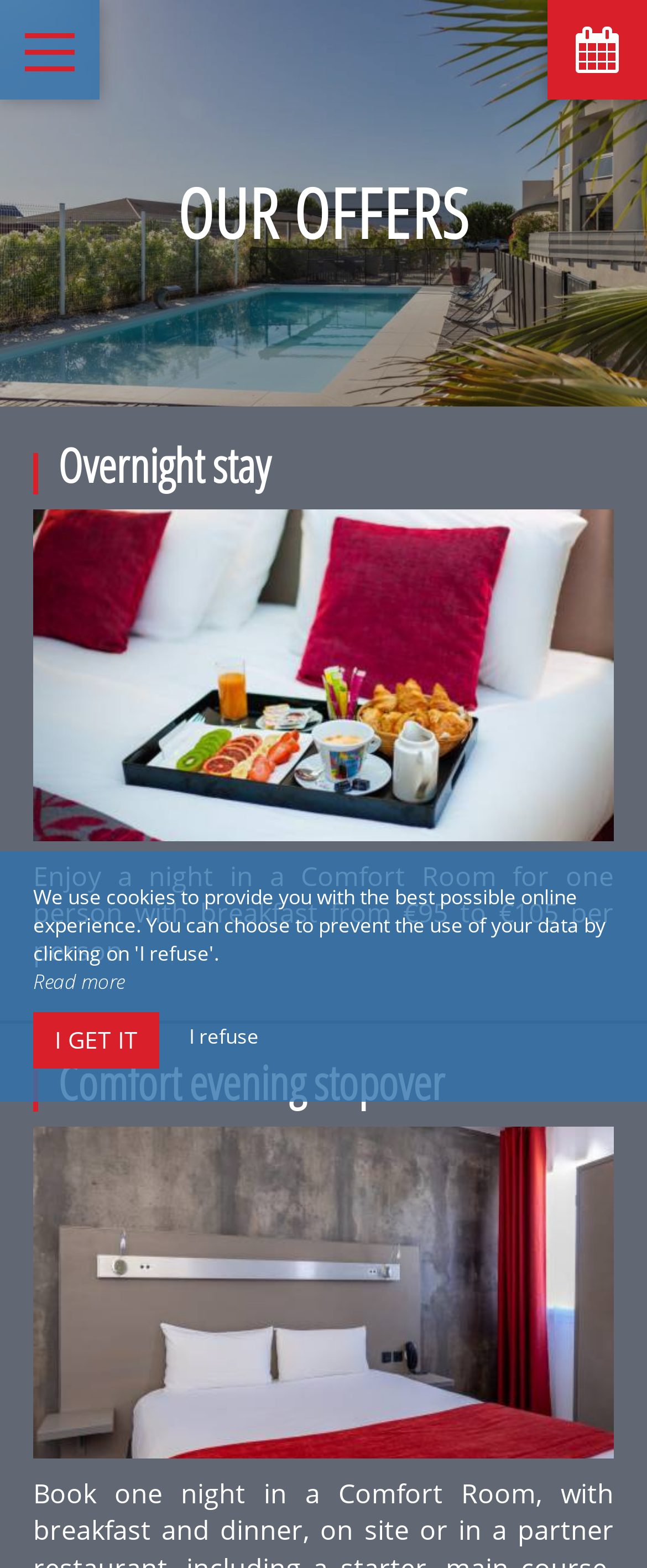Using the webpage screenshot, find the UI element described by I get it. Provide the bounding box coordinates in the format (top-left x, top-left y, bottom-right x, bottom-right y), ensuring all values are floating point numbers between 0 and 1.

[0.051, 0.646, 0.246, 0.681]